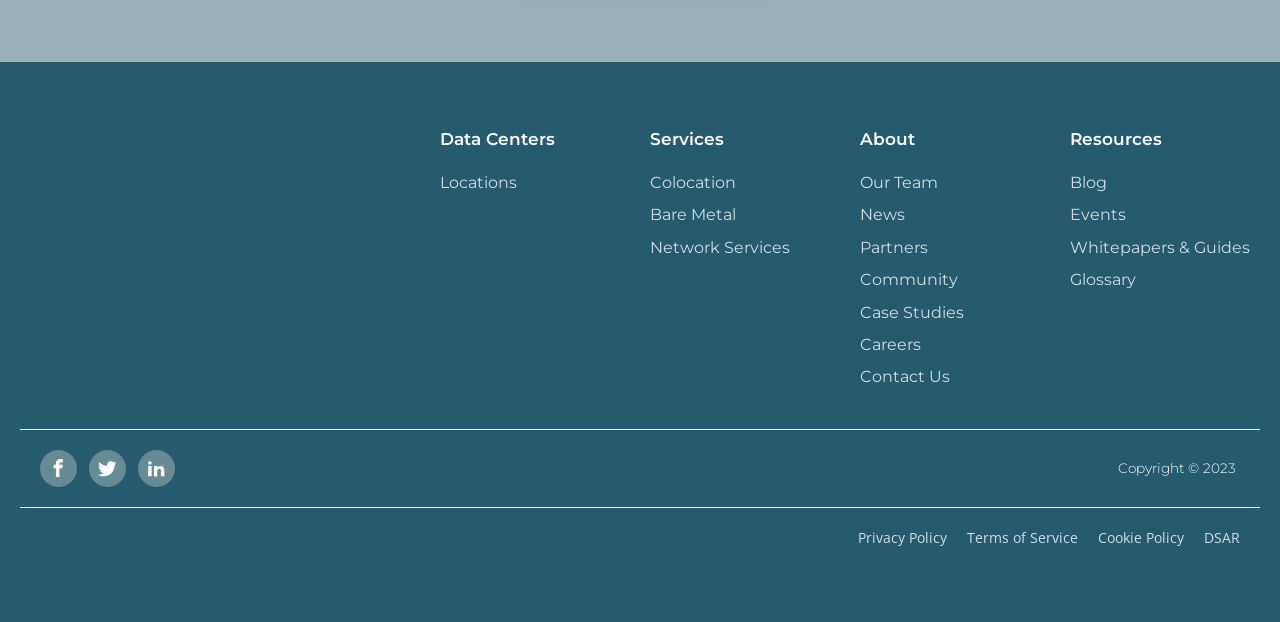Please identify the bounding box coordinates of the element's region that should be clicked to execute the following instruction: "Learn about the Company's Team". The bounding box coordinates must be four float numbers between 0 and 1, i.e., [left, top, right, bottom].

[0.672, 0.276, 0.733, 0.312]